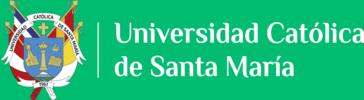With reference to the screenshot, provide a detailed response to the question below:
What is the name of the university?

The name of the university is 'Universidad Católica de Santa María' because it is explicitly mentioned in the caption as the name presented alongside the emblem.